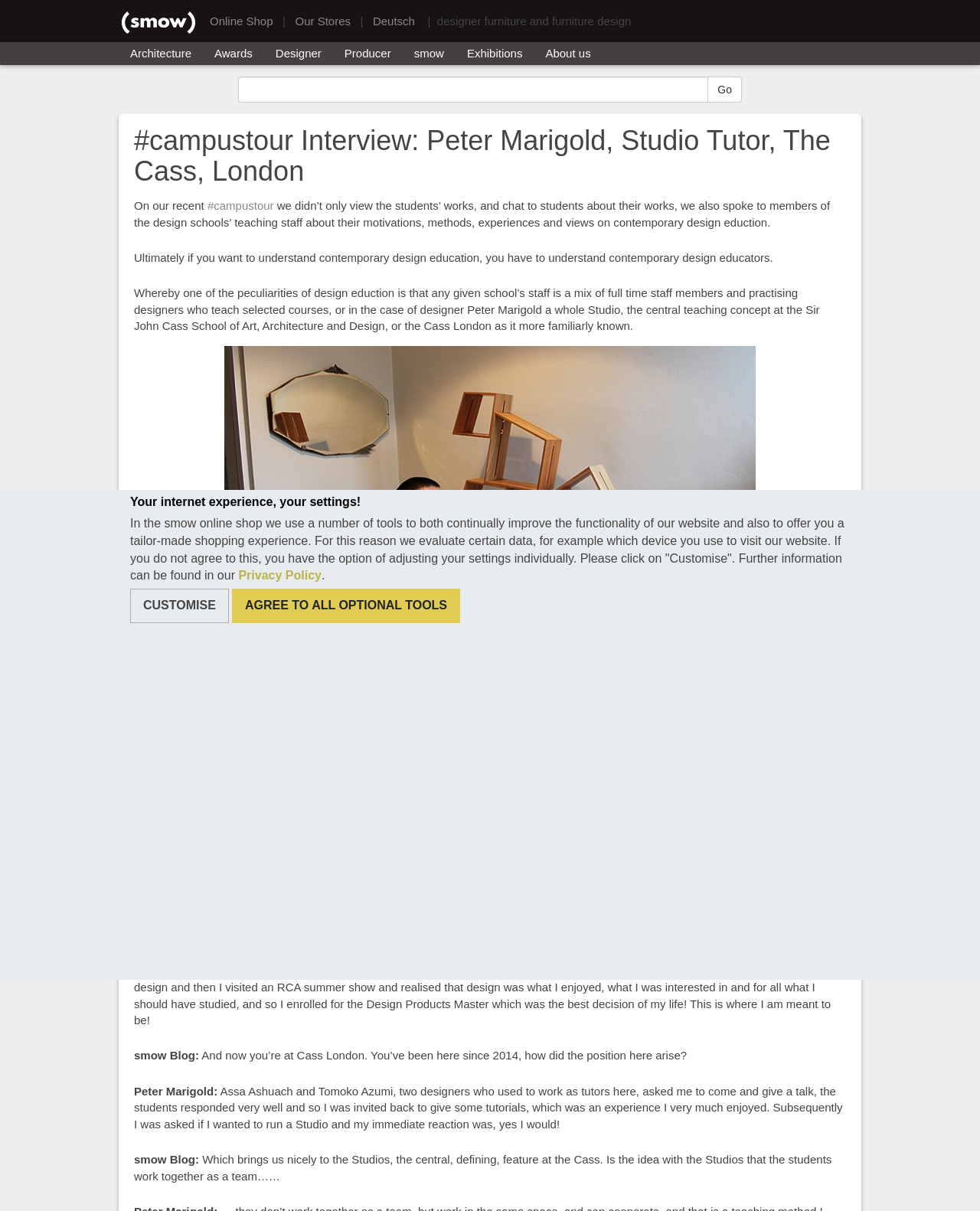What is the name of the designer interviewed in this article?
Use the information from the screenshot to give a comprehensive response to the question.

The article mentions that the designer interviewed is Peter Marigold, a London-based designer who is also a tutor at the Cass London.